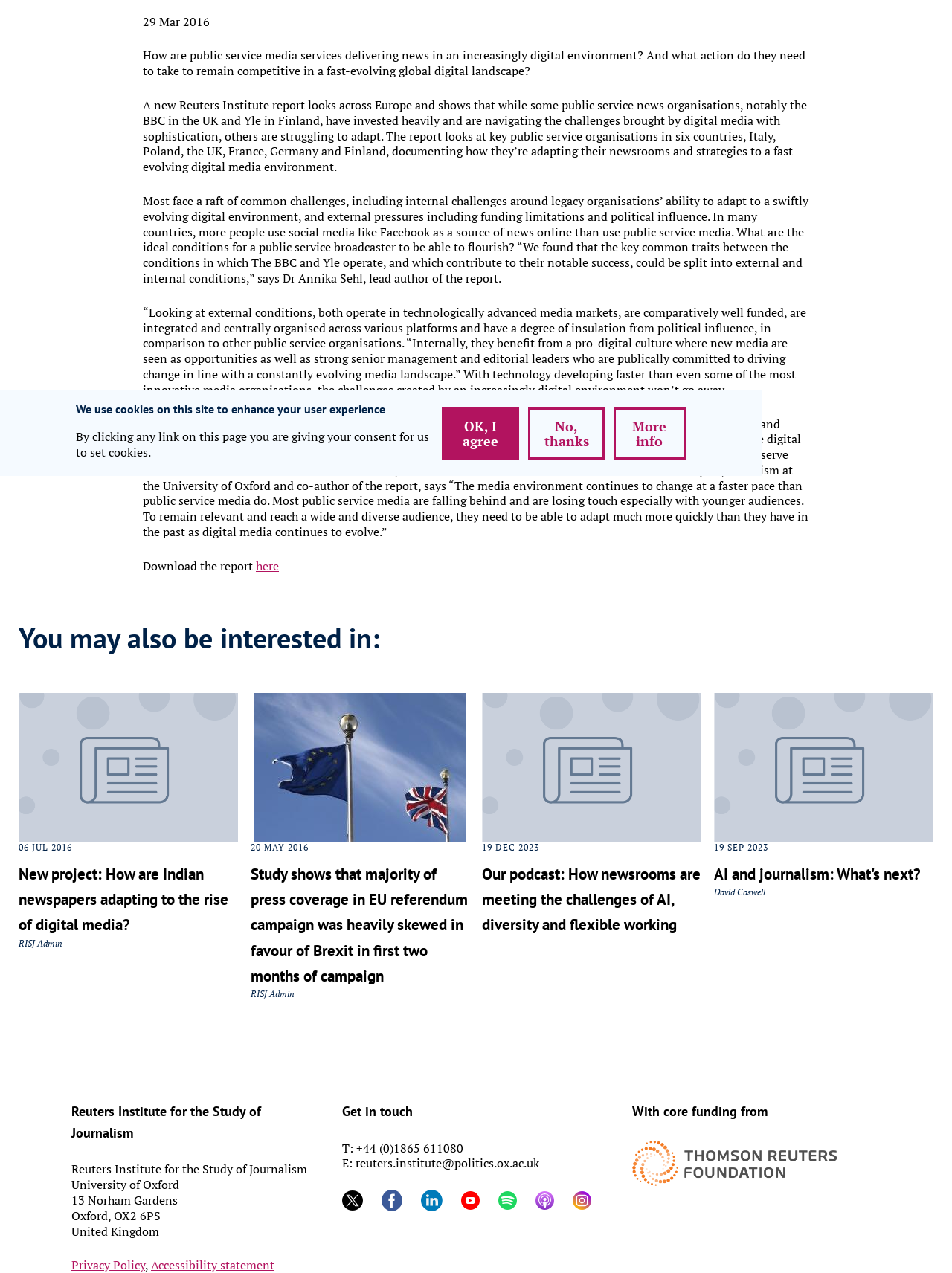Identify the bounding box coordinates for the UI element described as: "OK, I agree". The coordinates should be provided as four floats between 0 and 1: [left, top, right, bottom].

[0.464, 0.32, 0.545, 0.361]